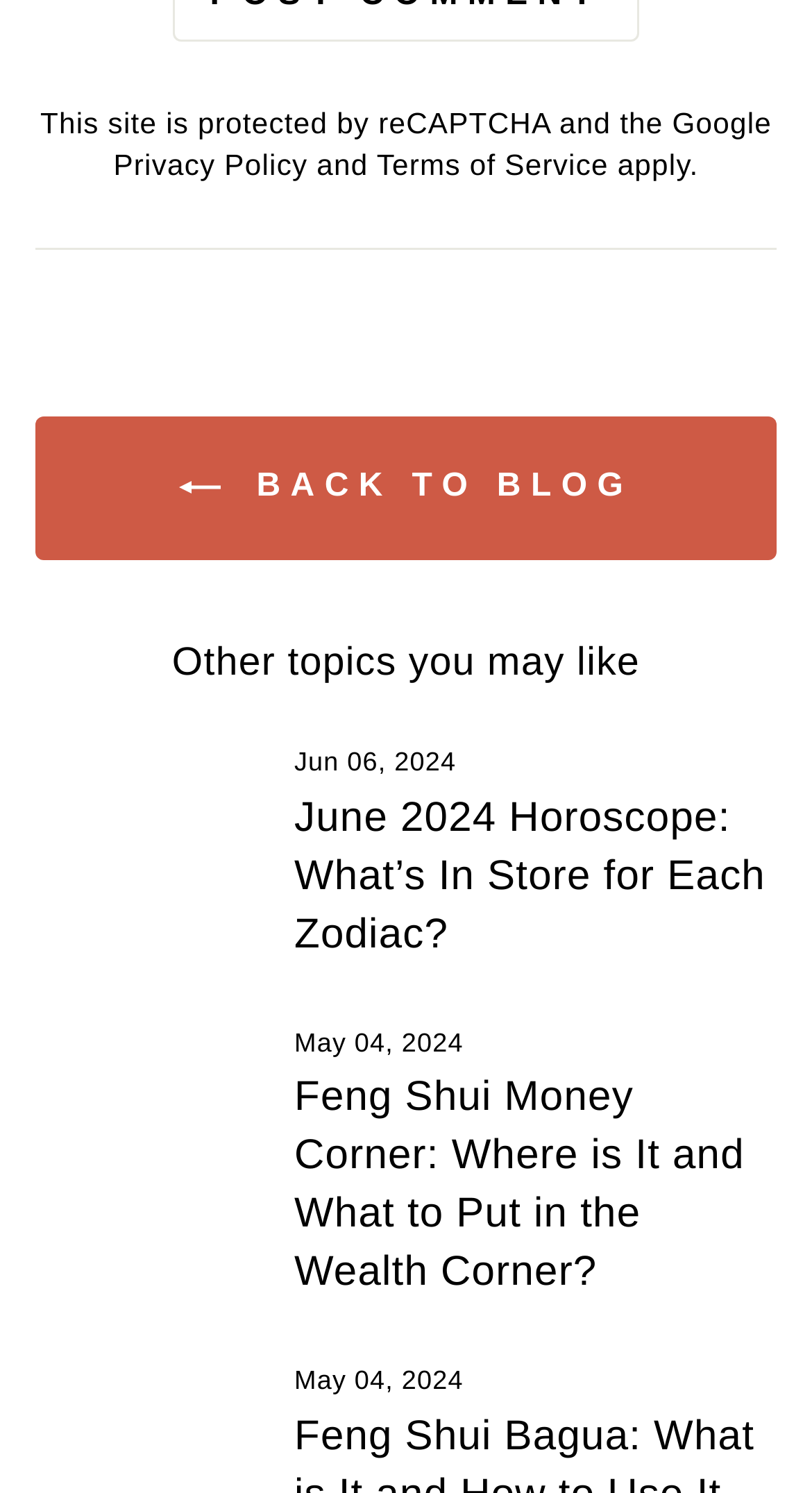Indicate the bounding box coordinates of the clickable region to achieve the following instruction: "go back to blog."

[0.044, 0.28, 0.956, 0.375]